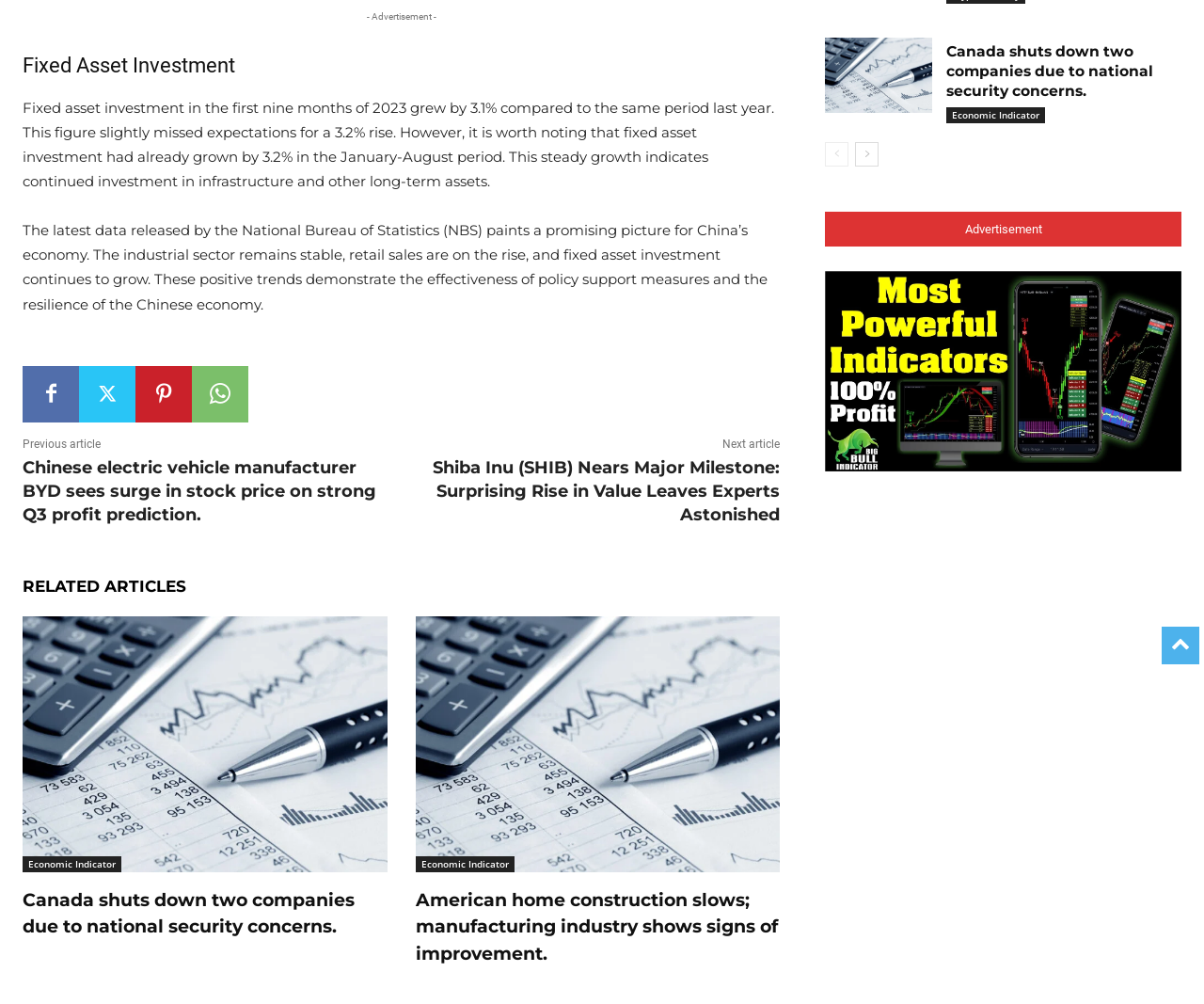Based on the element description: "Economic Indicator", identify the UI element and provide its bounding box coordinates. Use four float numbers between 0 and 1, [left, top, right, bottom].

[0.786, 0.107, 0.868, 0.123]